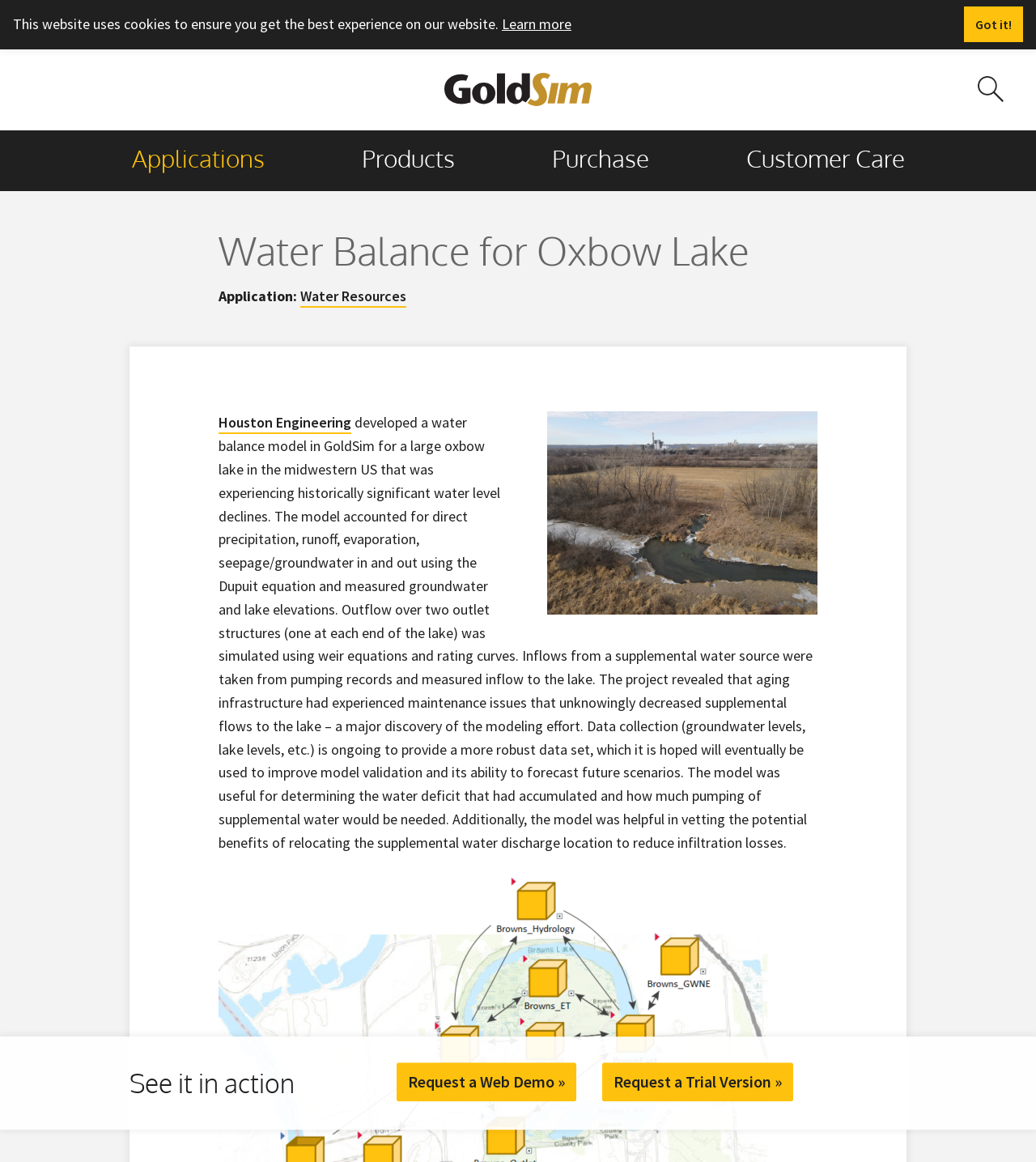Provide a single word or phrase answer to the question: 
What is the name of the company behind GoldSim?

GoldSim Technology Group